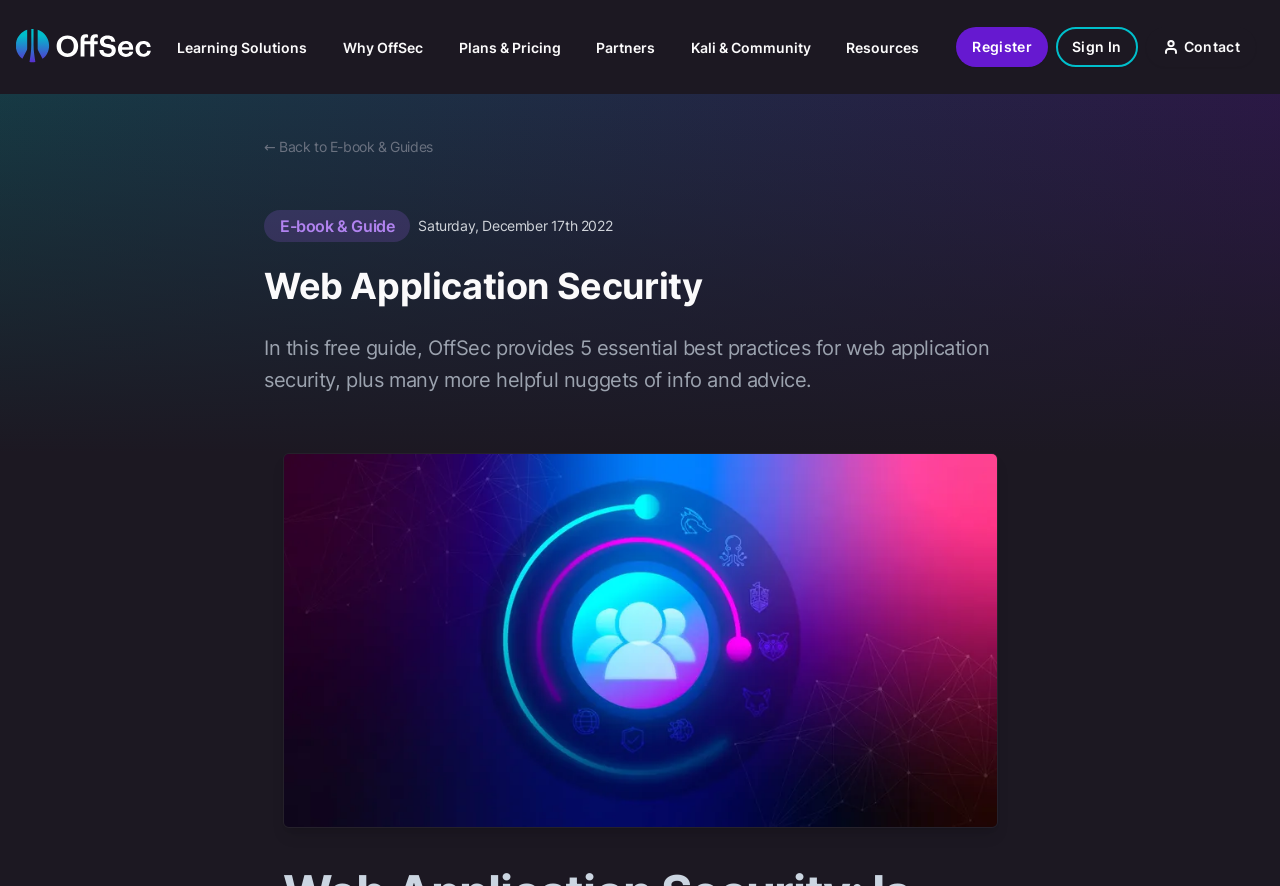Bounding box coordinates should be in the format (top-left x, top-left y, bottom-right x, bottom-right y) and all values should be floating point numbers between 0 and 1. Determine the bounding box coordinate for the UI element described as: Cybersecurity Job Roles

[0.142, 0.587, 0.339, 0.614]